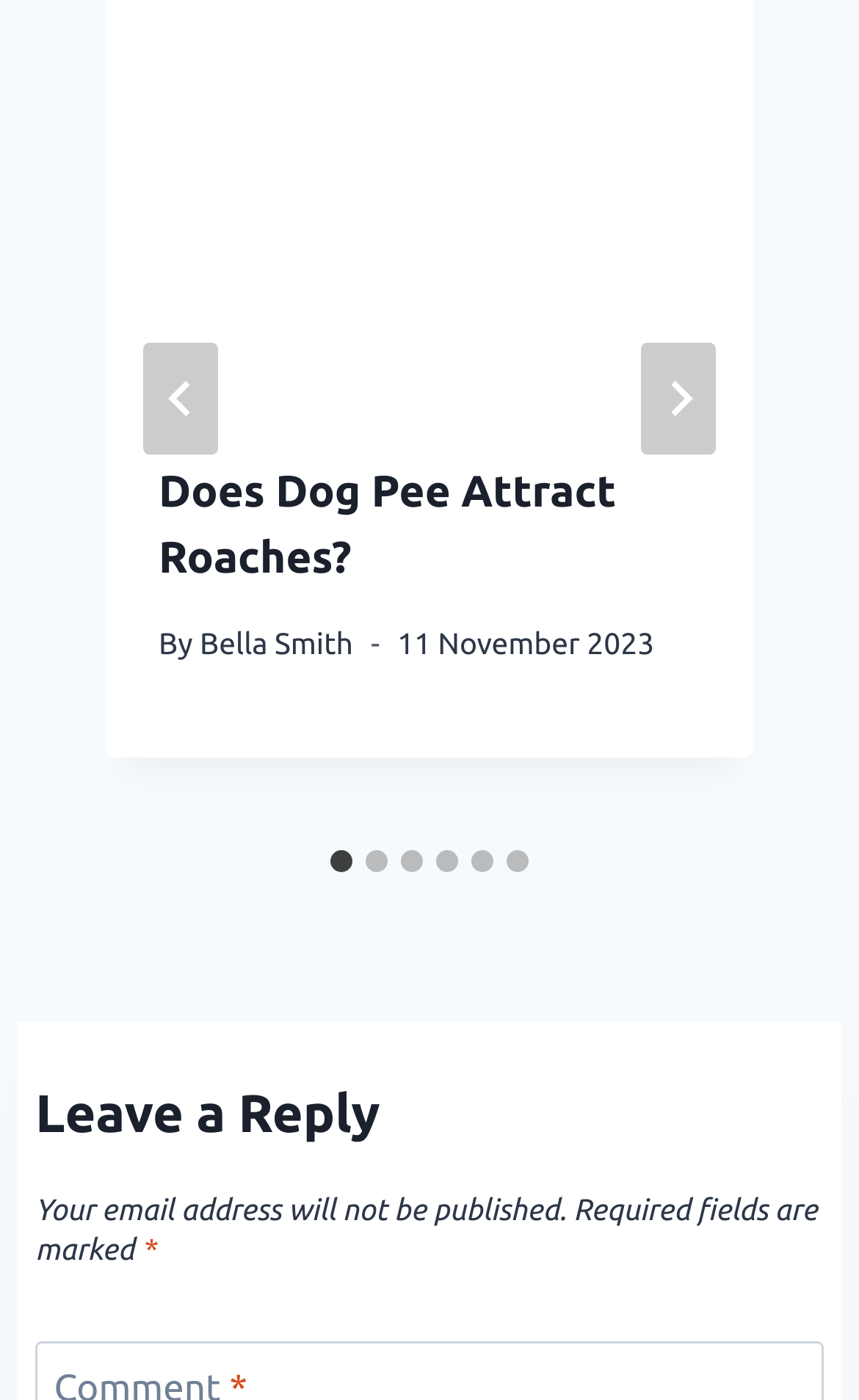How many slides are available in the article?
Please respond to the question with a detailed and informative answer.

I found the number of slides by counting the number of tab elements with text starting with 'Go to slide' which are children of the tablist element.